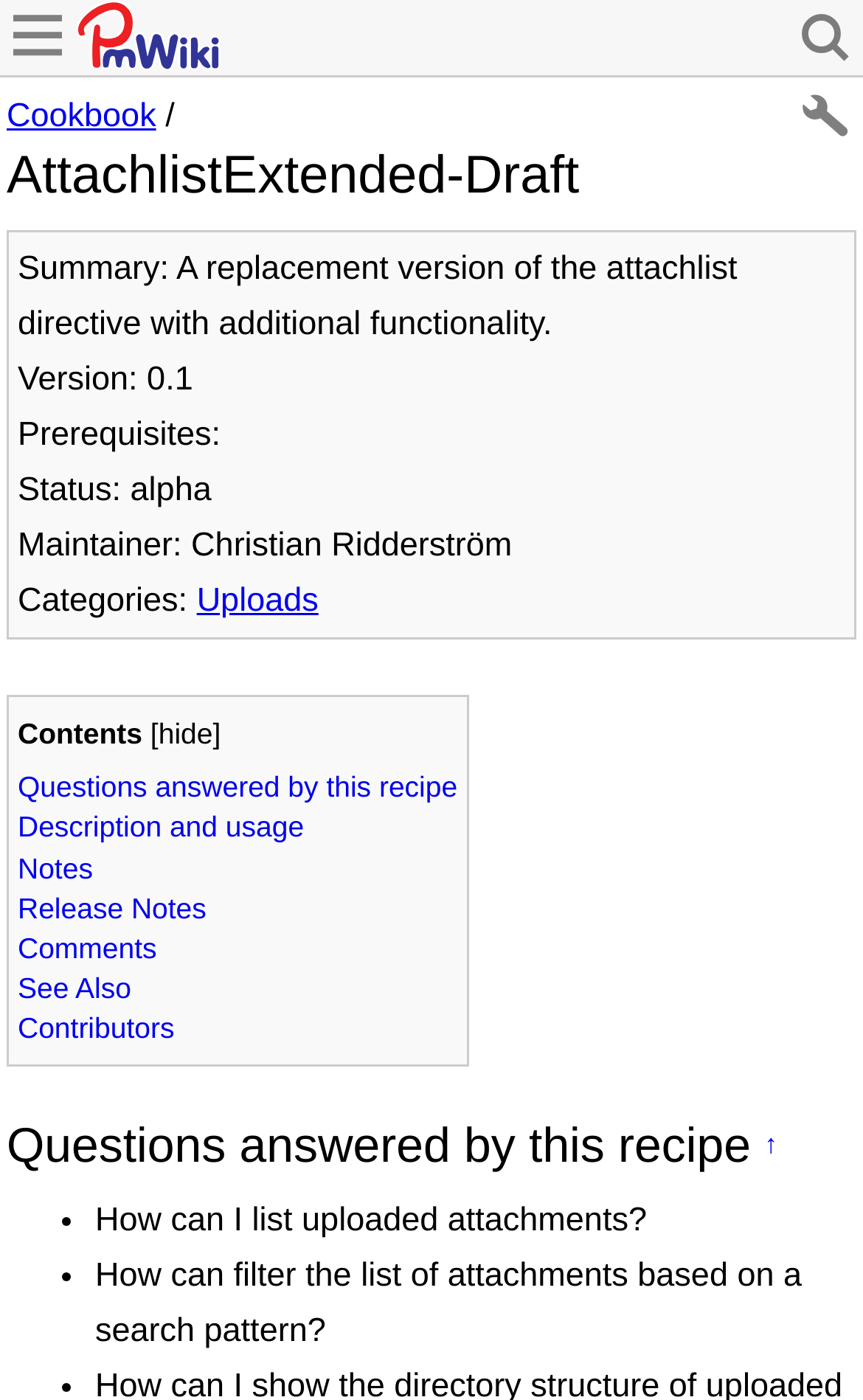Please identify the bounding box coordinates of the element's region that should be clicked to execute the following instruction: "check Contributors". The bounding box coordinates must be four float numbers between 0 and 1, i.e., [left, top, right, bottom].

[0.021, 0.724, 0.53, 0.745]